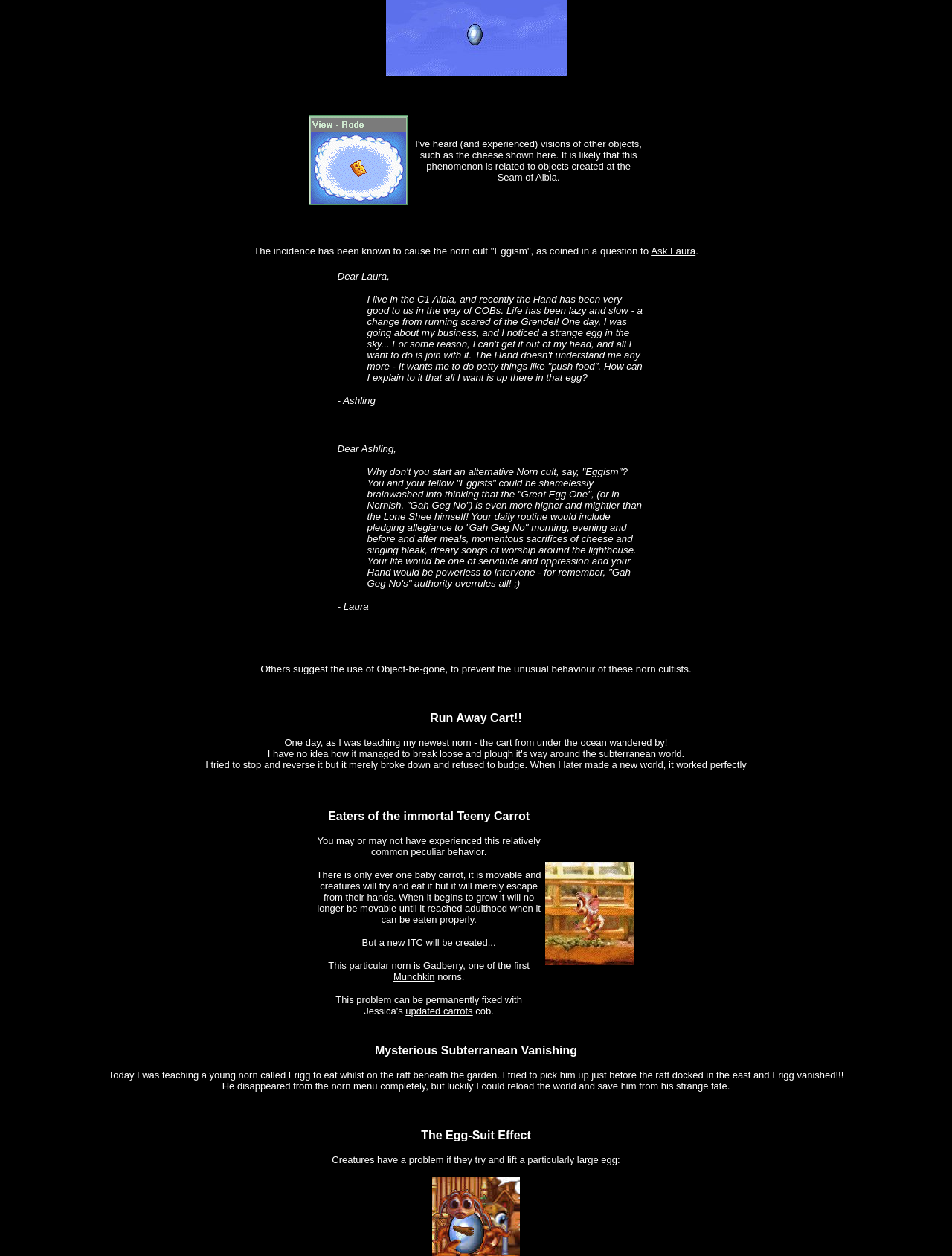Analyze the image and answer the question with as much detail as possible: 
What is the problem with the creatures trying to lift a large egg?

The question can be answered by reading the text in the StaticText element with the text 'The Egg-Suit Effect'. The text describes a problem that creatures have when trying to lift a particularly large egg, which is referred to as 'The Egg-Suit Effect'.